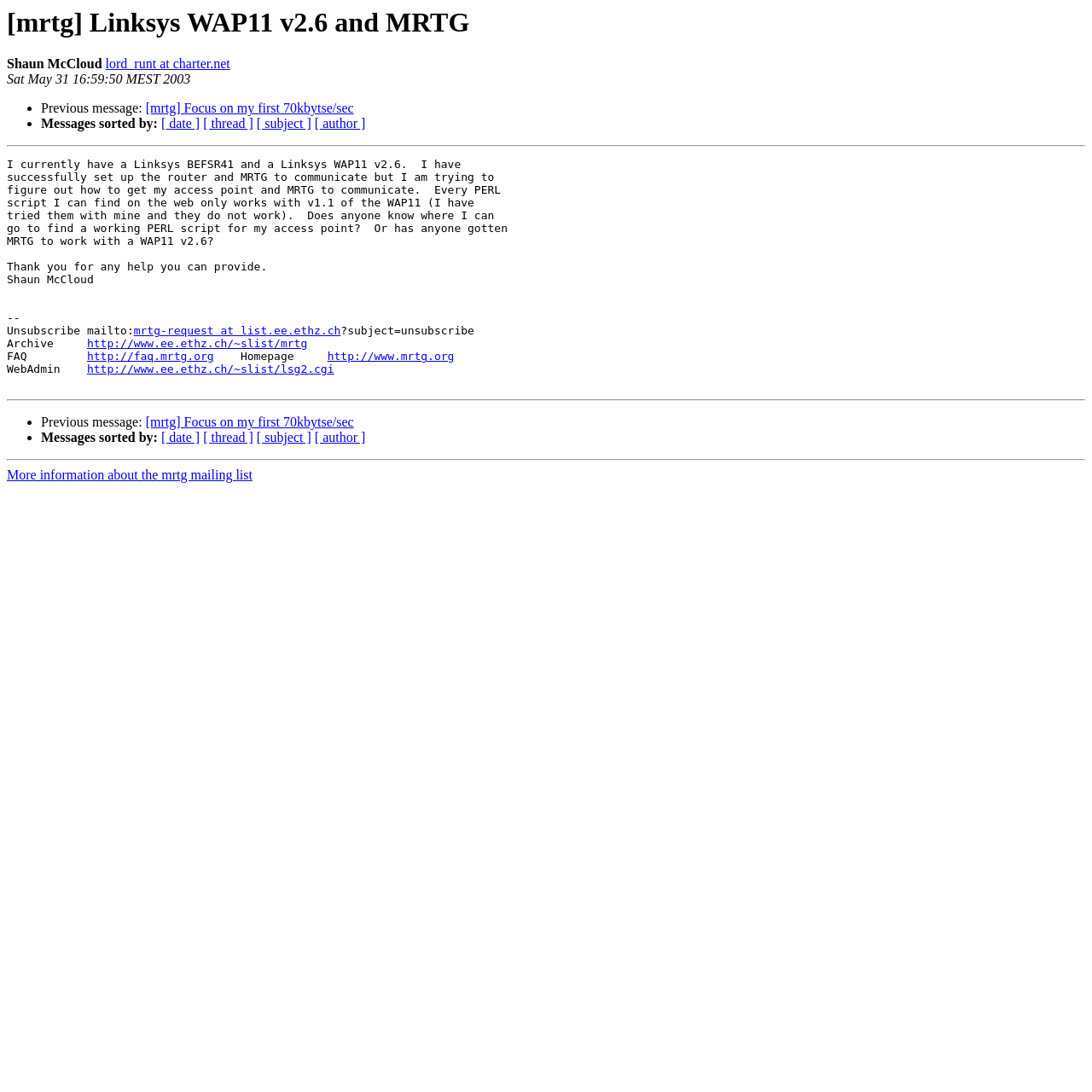Please answer the following question using a single word or phrase: 
What is the email address to unsubscribe from the mailing list?

mrtg-request at list.ee.ethz.ch